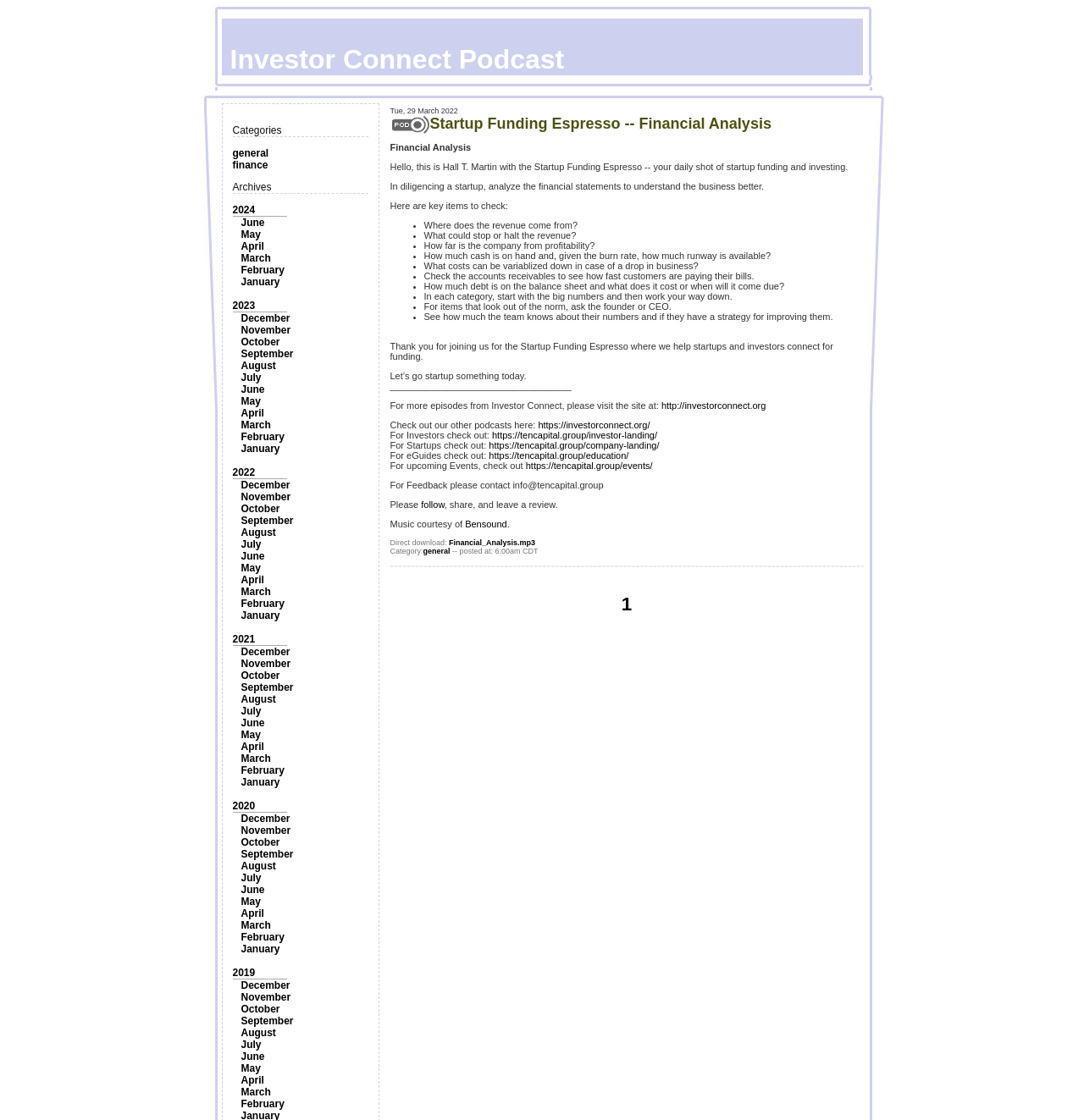Answer this question using a single word or a brief phrase:
What is the purpose of analyzing financial statements?

To understand the business better